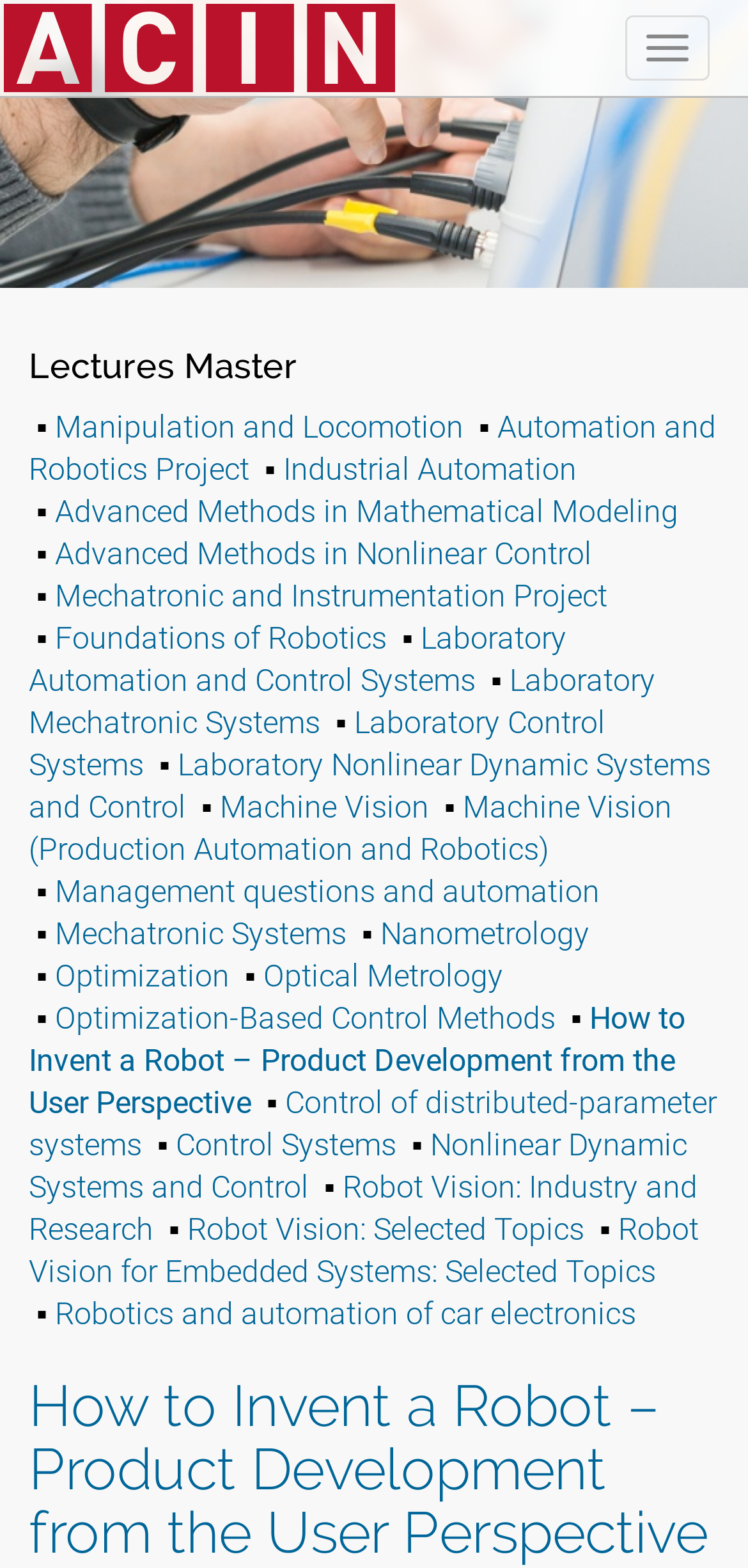What is the topic of the link located at the bottom of the webpage?
Provide a concise answer using a single word or phrase based on the image.

How to Invent a Robot